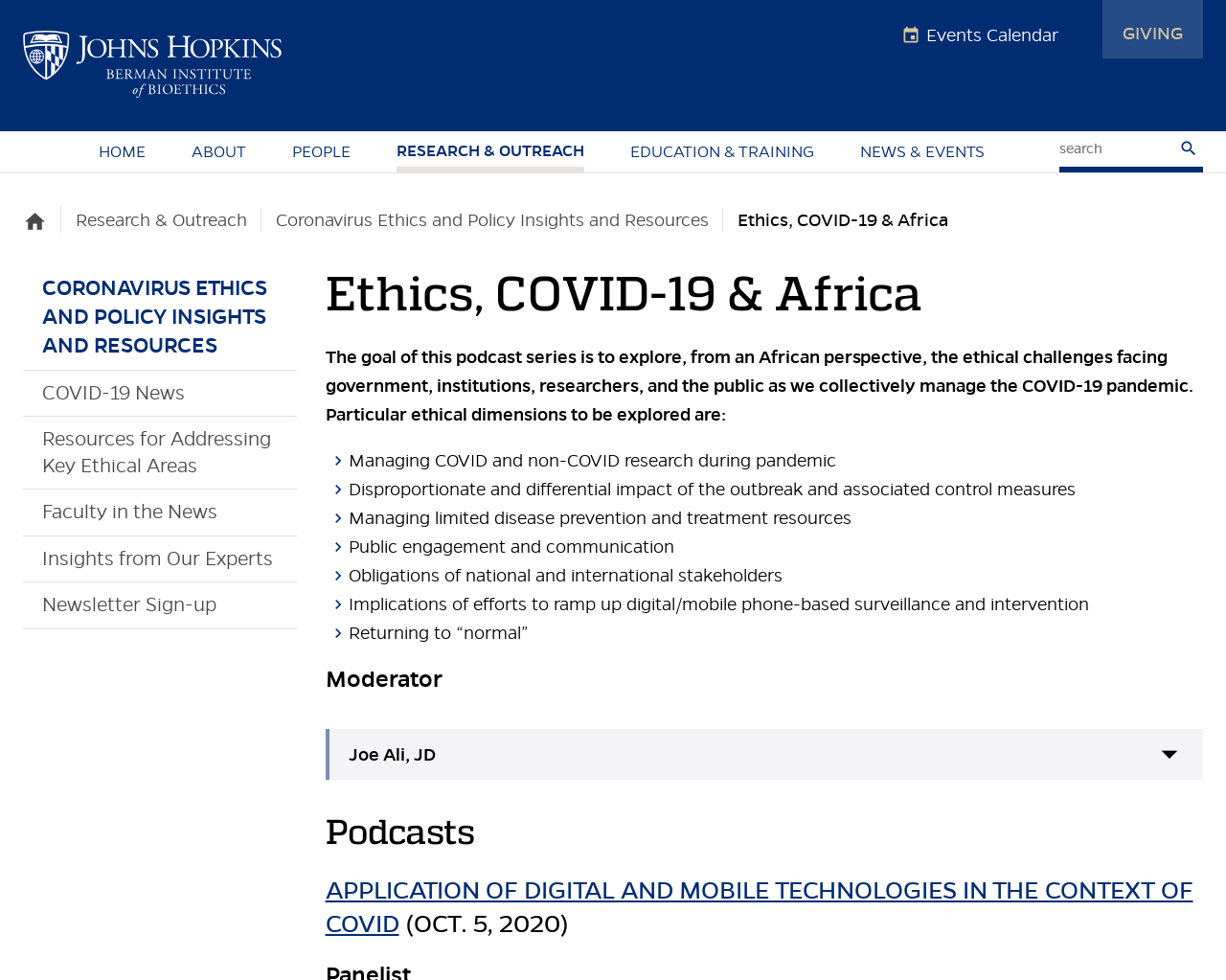Answer the question using only one word or a concise phrase: How many ethical dimensions are explored in the podcast series?

6